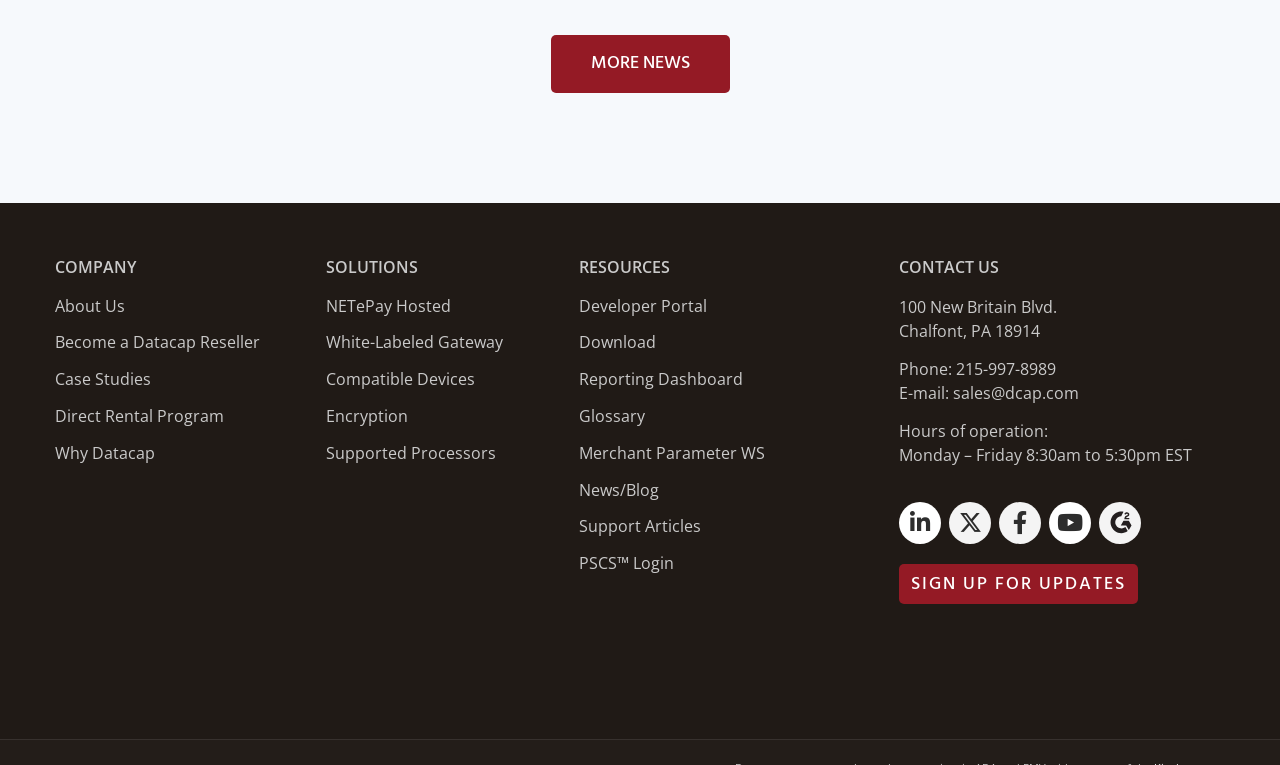Find the bounding box coordinates of the area that needs to be clicked in order to achieve the following instruction: "Share on Facebook". The coordinates should be specified as four float numbers between 0 and 1, i.e., [left, top, right, bottom].

None